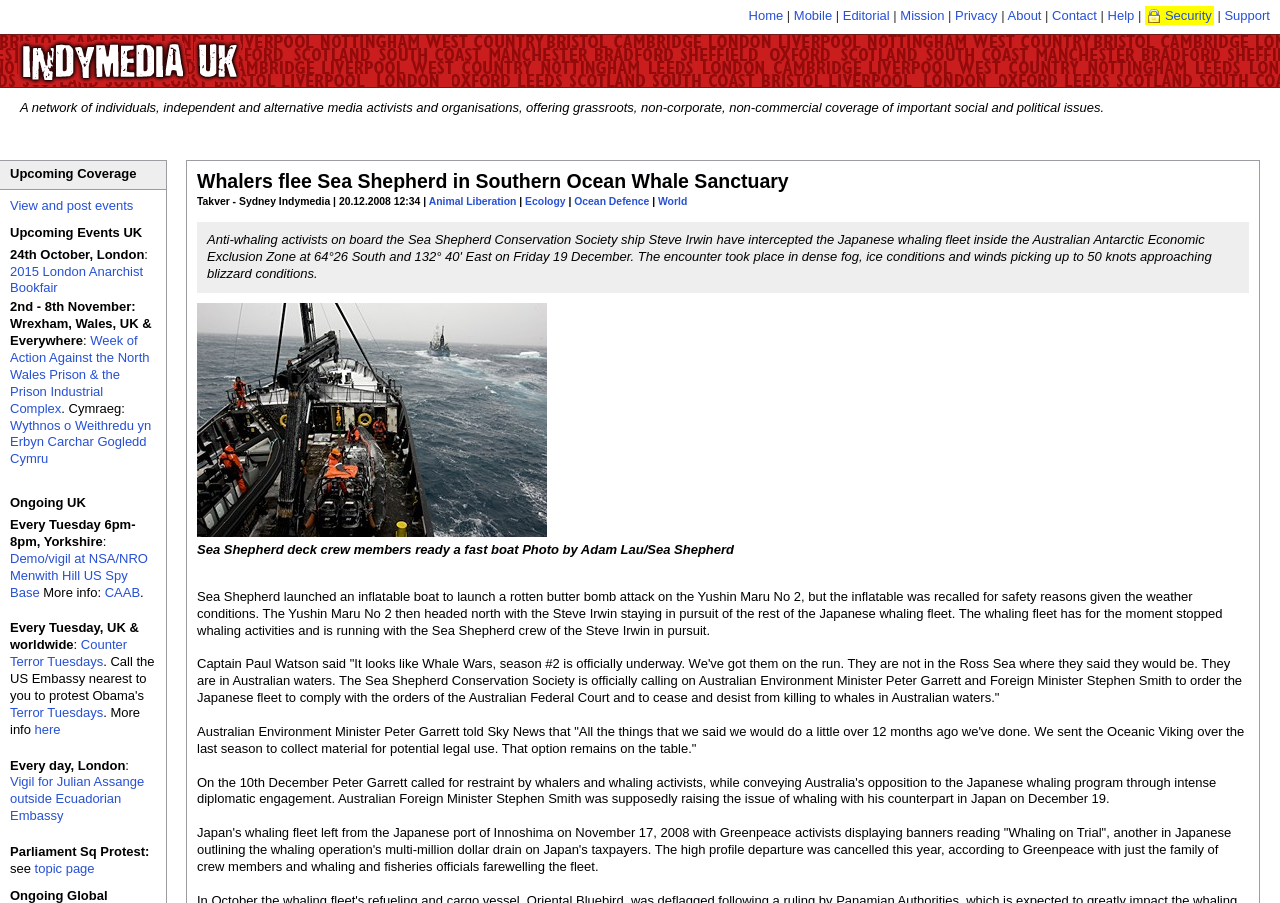Given the description "Terror Tuesdays", provide the bounding box coordinates of the corresponding UI element.

[0.008, 0.781, 0.081, 0.797]